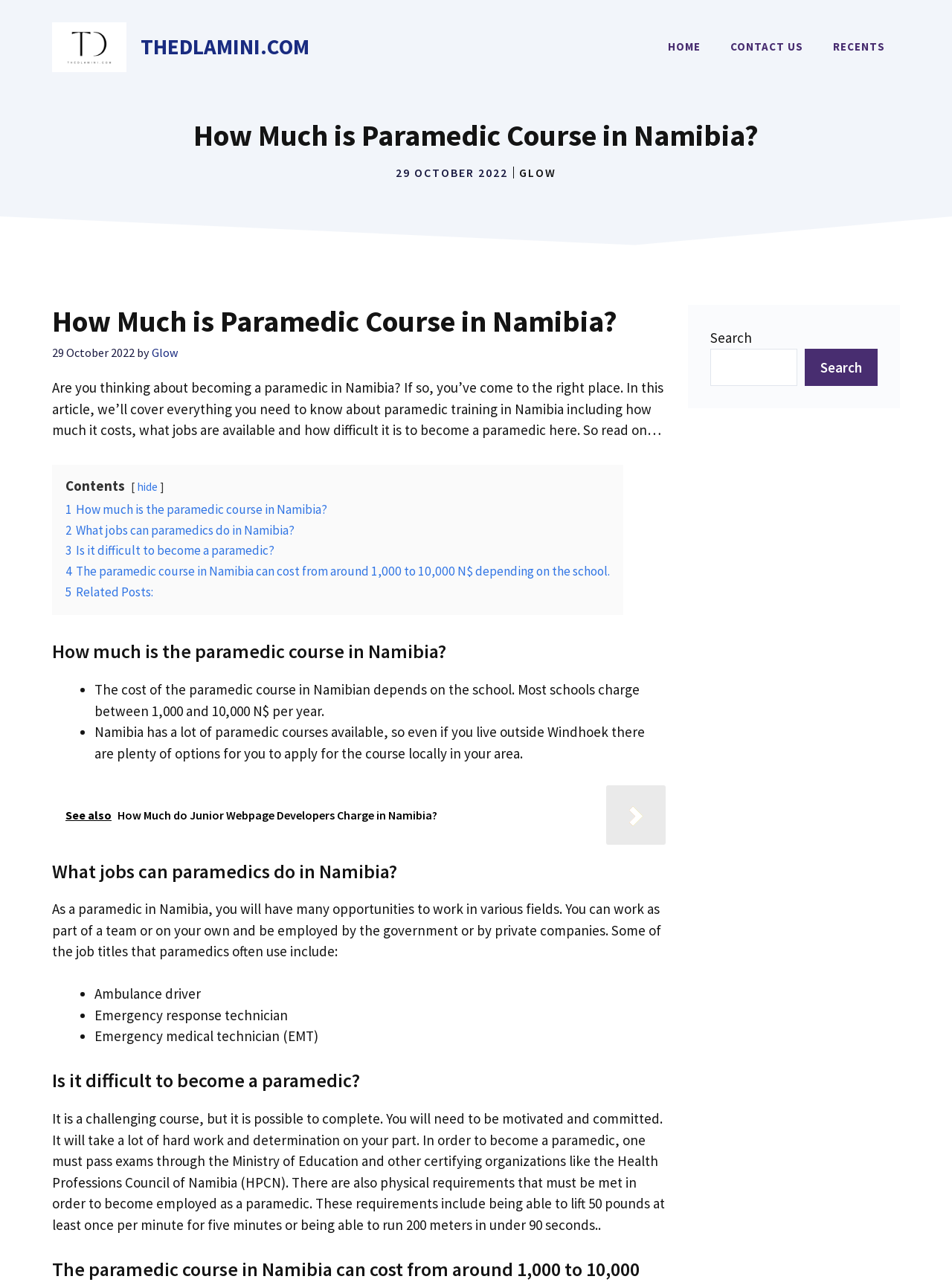Pinpoint the bounding box coordinates of the element you need to click to execute the following instruction: "Click the 'CONTACT US' link". The bounding box should be represented by four float numbers between 0 and 1, in the format [left, top, right, bottom].

[0.752, 0.019, 0.859, 0.054]